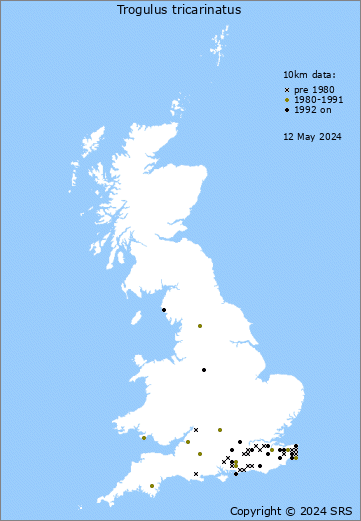How many distinct datasets are shown on the map?
Using the information from the image, give a concise answer in one word or a short phrase.

Three